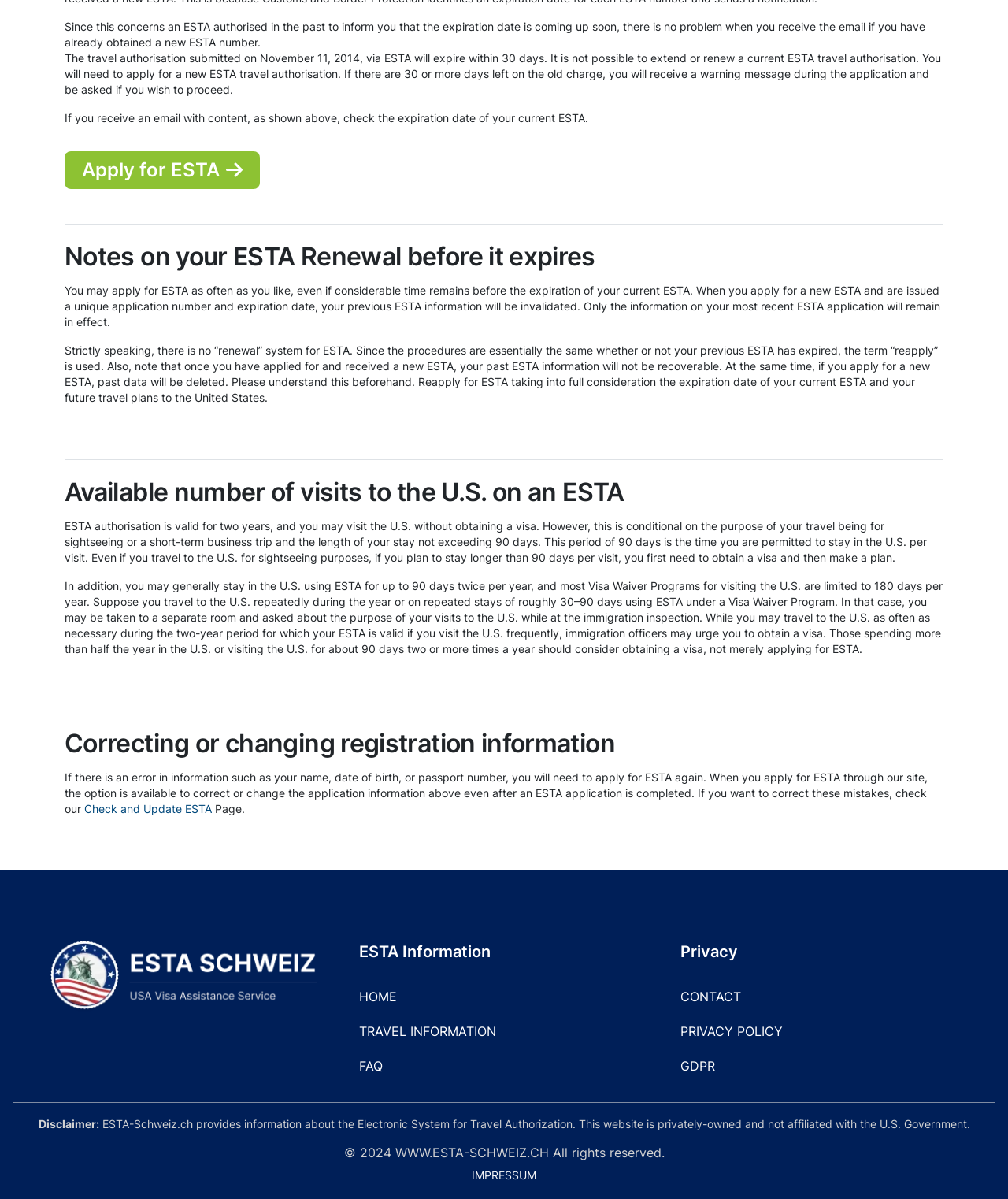From the webpage screenshot, predict the bounding box of the UI element that matches this description: "Check and Update ESTA".

[0.084, 0.669, 0.21, 0.68]